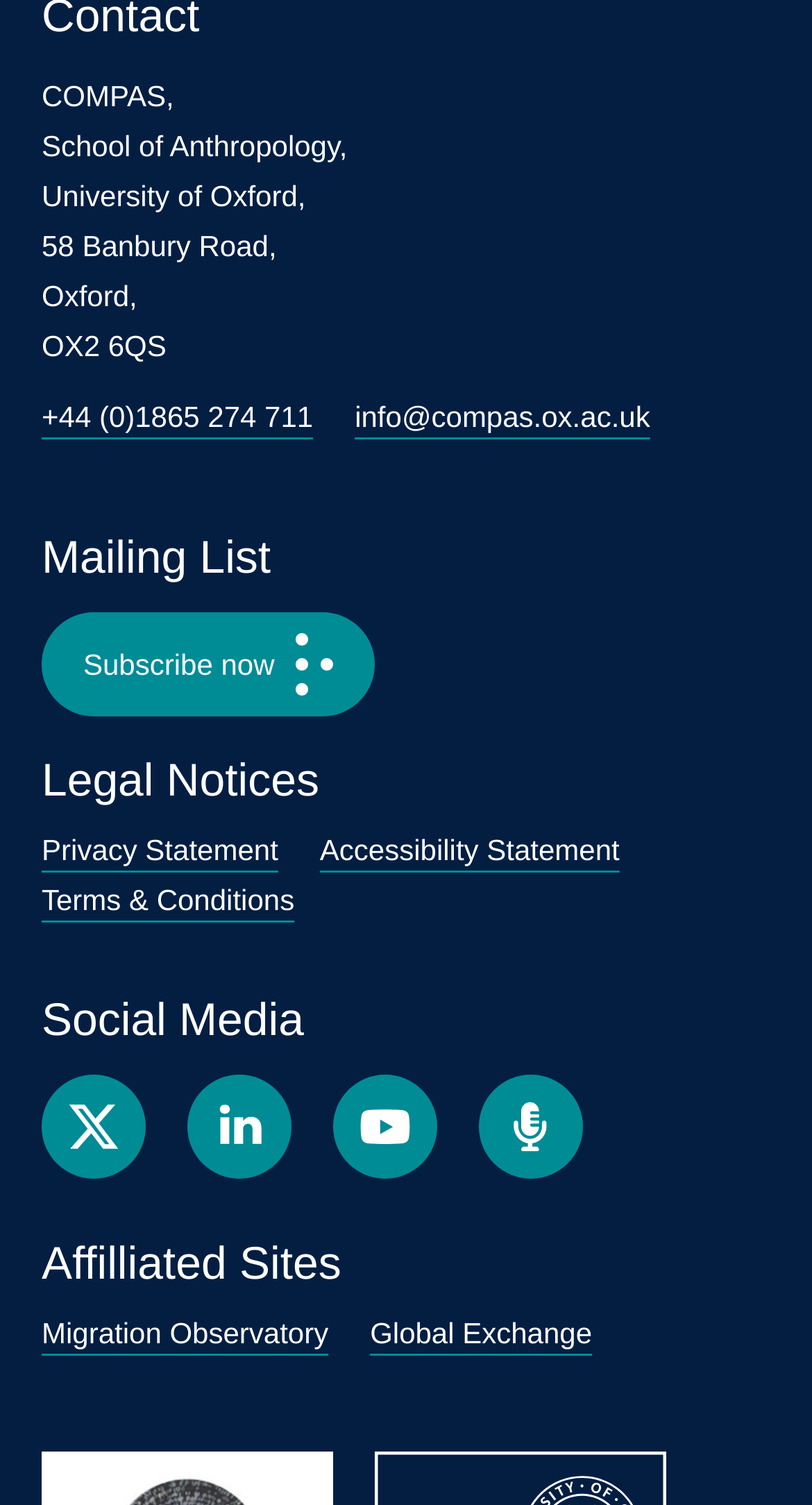Provide a one-word or one-phrase answer to the question:
What is the address of COMPAS?

58 Banbury Road, Oxford, OX2 6QS